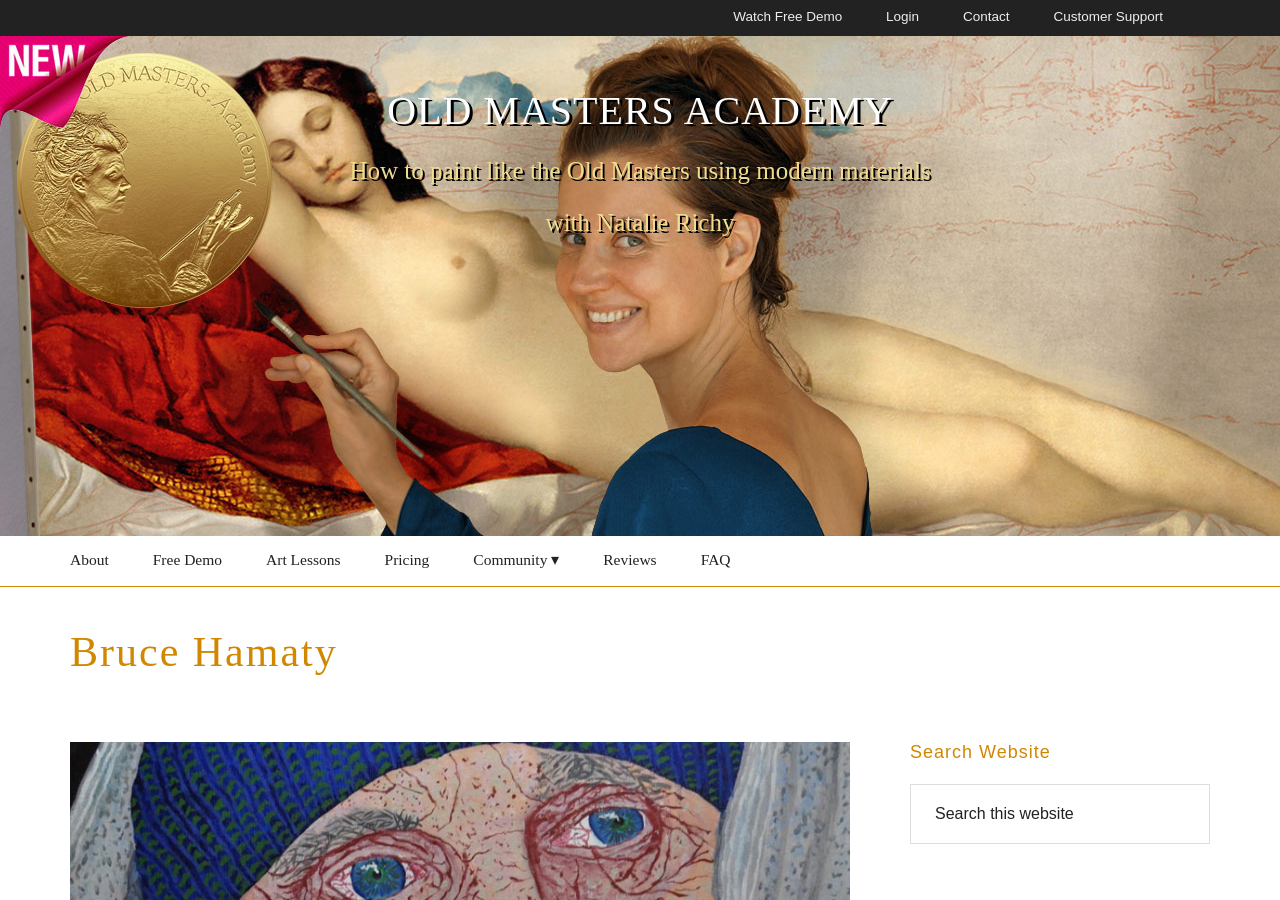Given the element description, predict the bounding box coordinates in the format (top-left x, top-left y, bottom-right x, bottom-right y). Make sure all values are between 0 and 1. Here is the element description: FAQ

[0.547, 0.595, 0.571, 0.651]